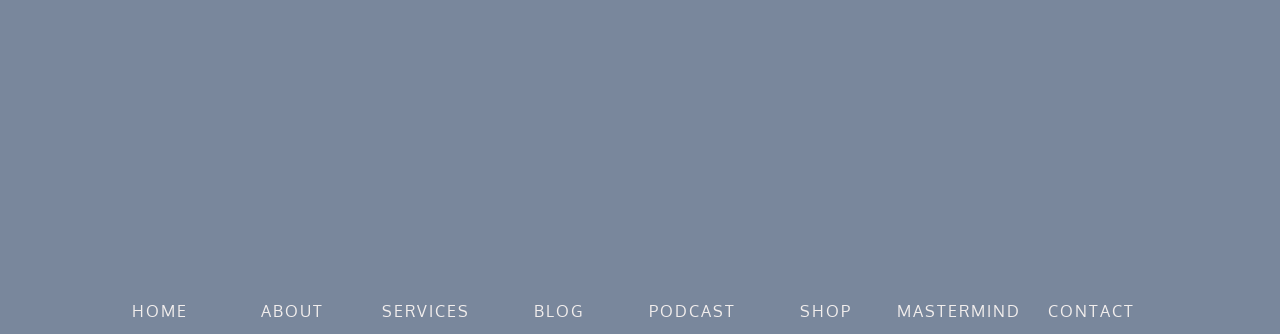Identify the bounding box coordinates for the element you need to click to achieve the following task: "contact us". Provide the bounding box coordinates as four float numbers between 0 and 1, in the form [left, top, right, bottom].

[0.802, 0.898, 0.904, 0.955]